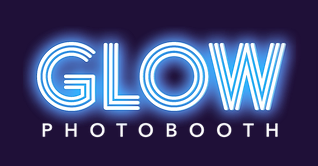What type of atmosphere does the logo suggest?
Answer with a single word or short phrase according to what you see in the image.

Lively and festive